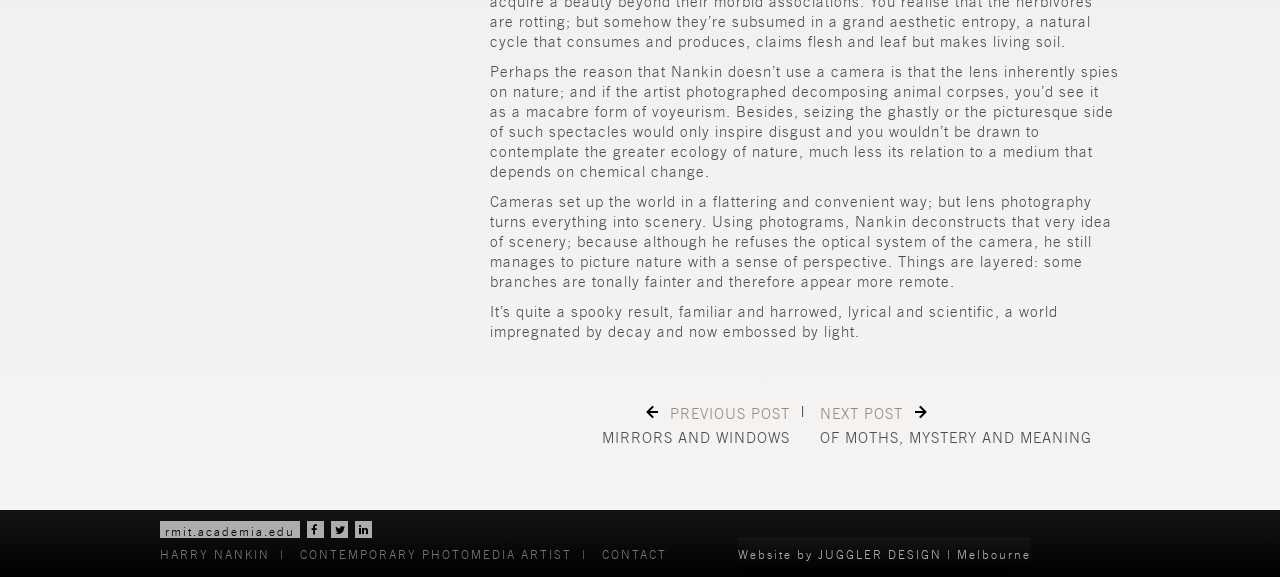Can you show the bounding box coordinates of the region to click on to complete the task described in the instruction: "view next post"?

[0.641, 0.702, 0.875, 0.78]